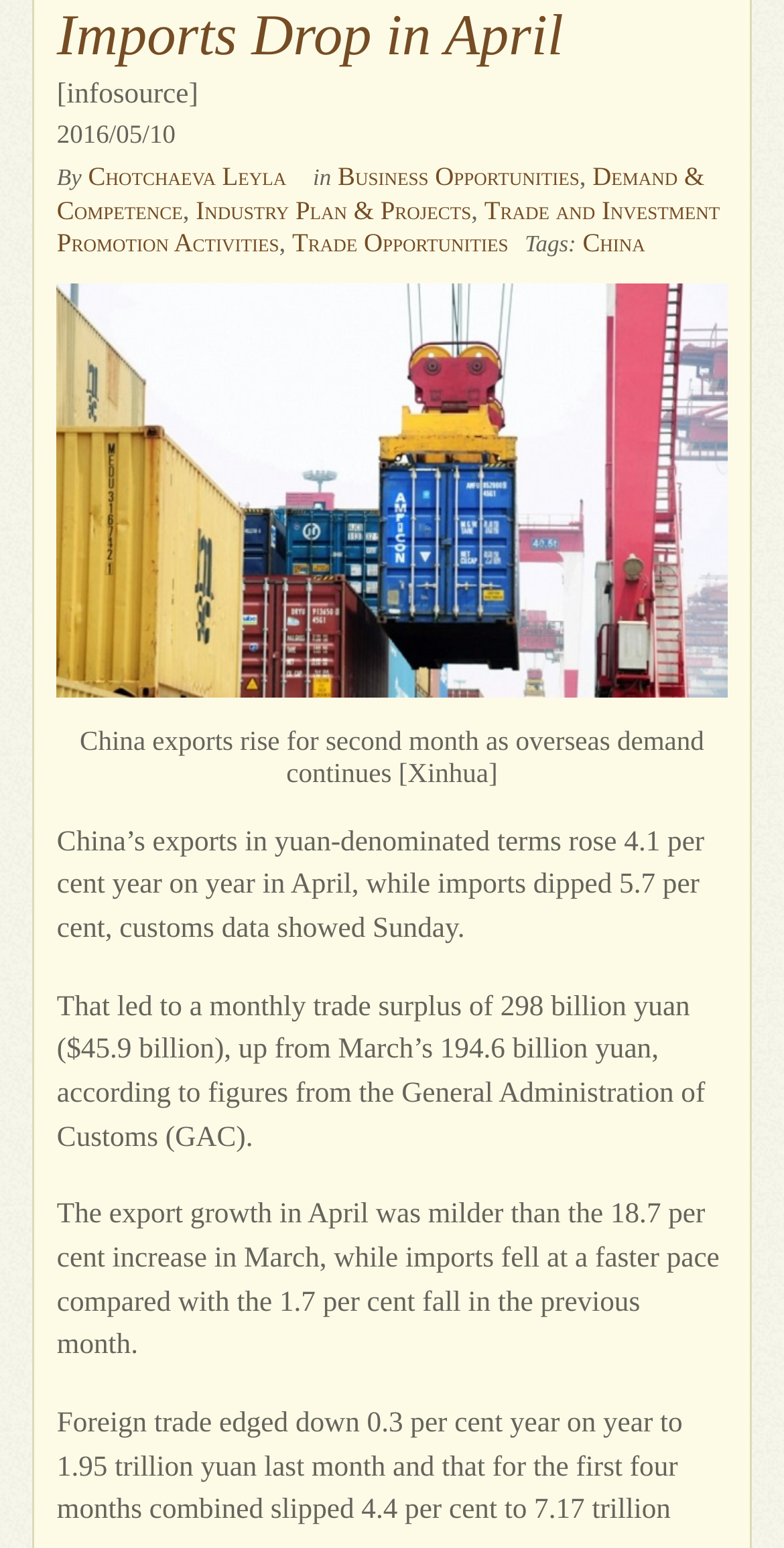Identify the bounding box for the element characterized by the following description: "Trade and Investment Promotion Activities".

[0.073, 0.126, 0.918, 0.167]